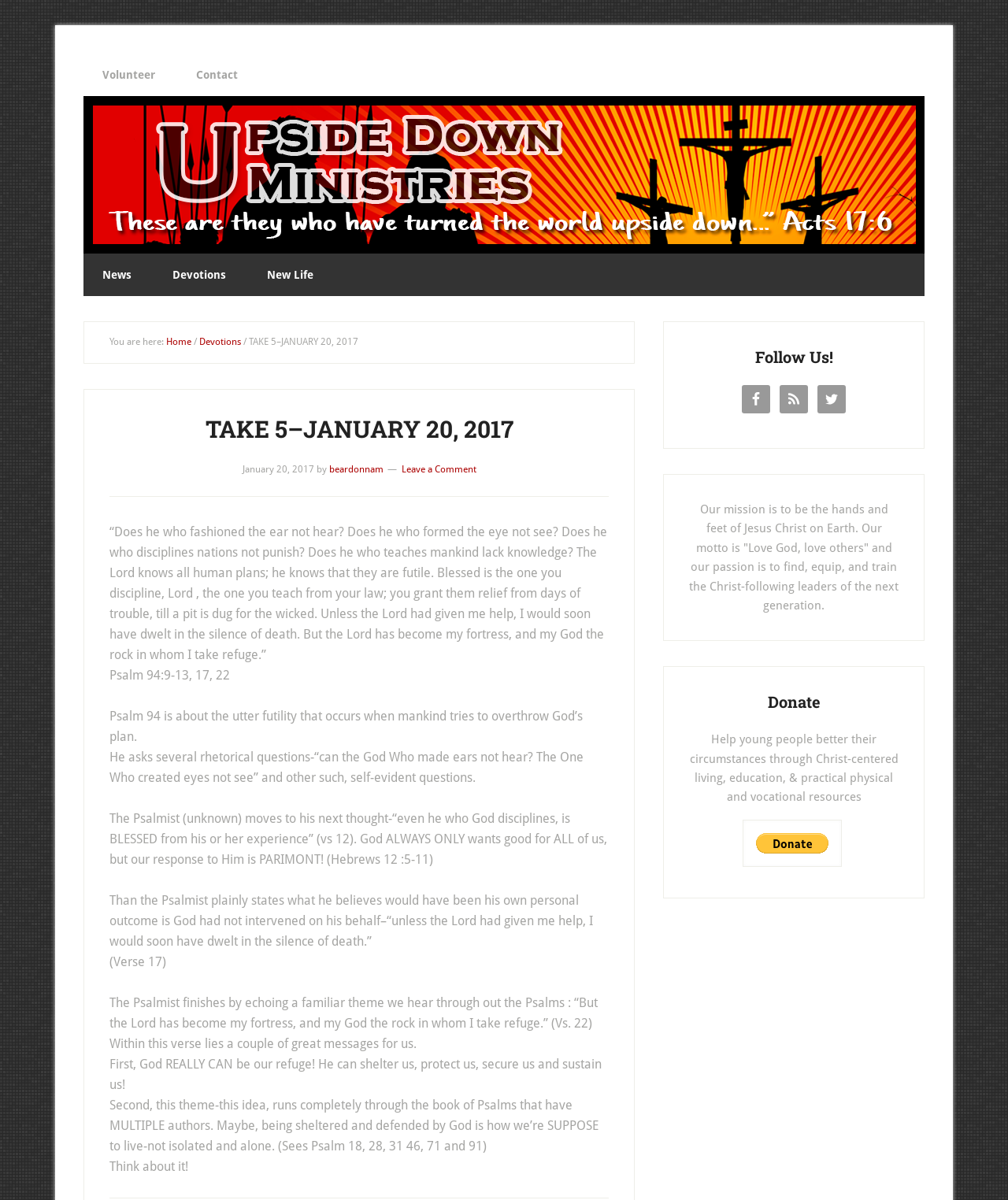Determine the bounding box coordinates of the element's region needed to click to follow the instruction: "Click on Leave a Comment". Provide these coordinates as four float numbers between 0 and 1, formatted as [left, top, right, bottom].

[0.398, 0.386, 0.472, 0.395]